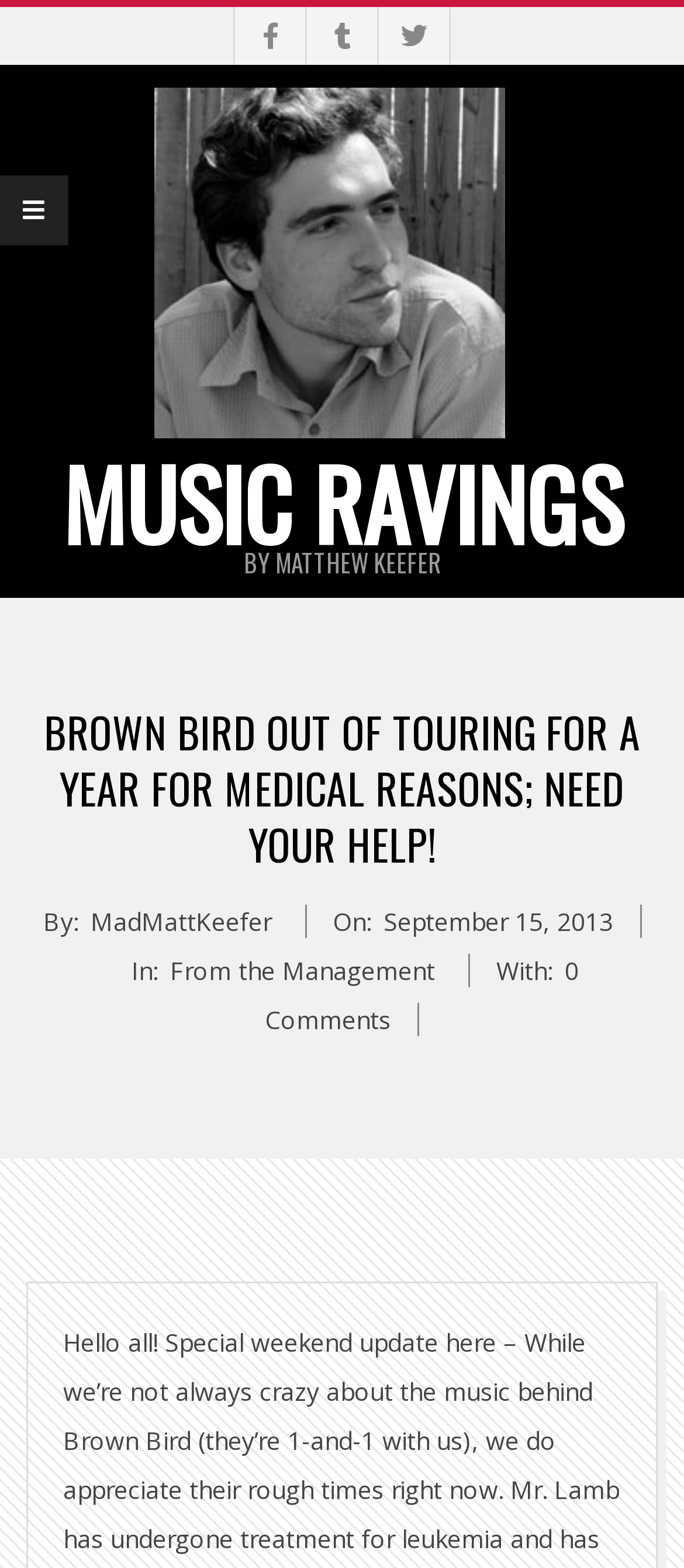From the webpage screenshot, predict the bounding box coordinates (top-left x, top-left y, bottom-right x, bottom-right y) for the UI element described here: Menu

[0.0, 0.111, 0.1, 0.156]